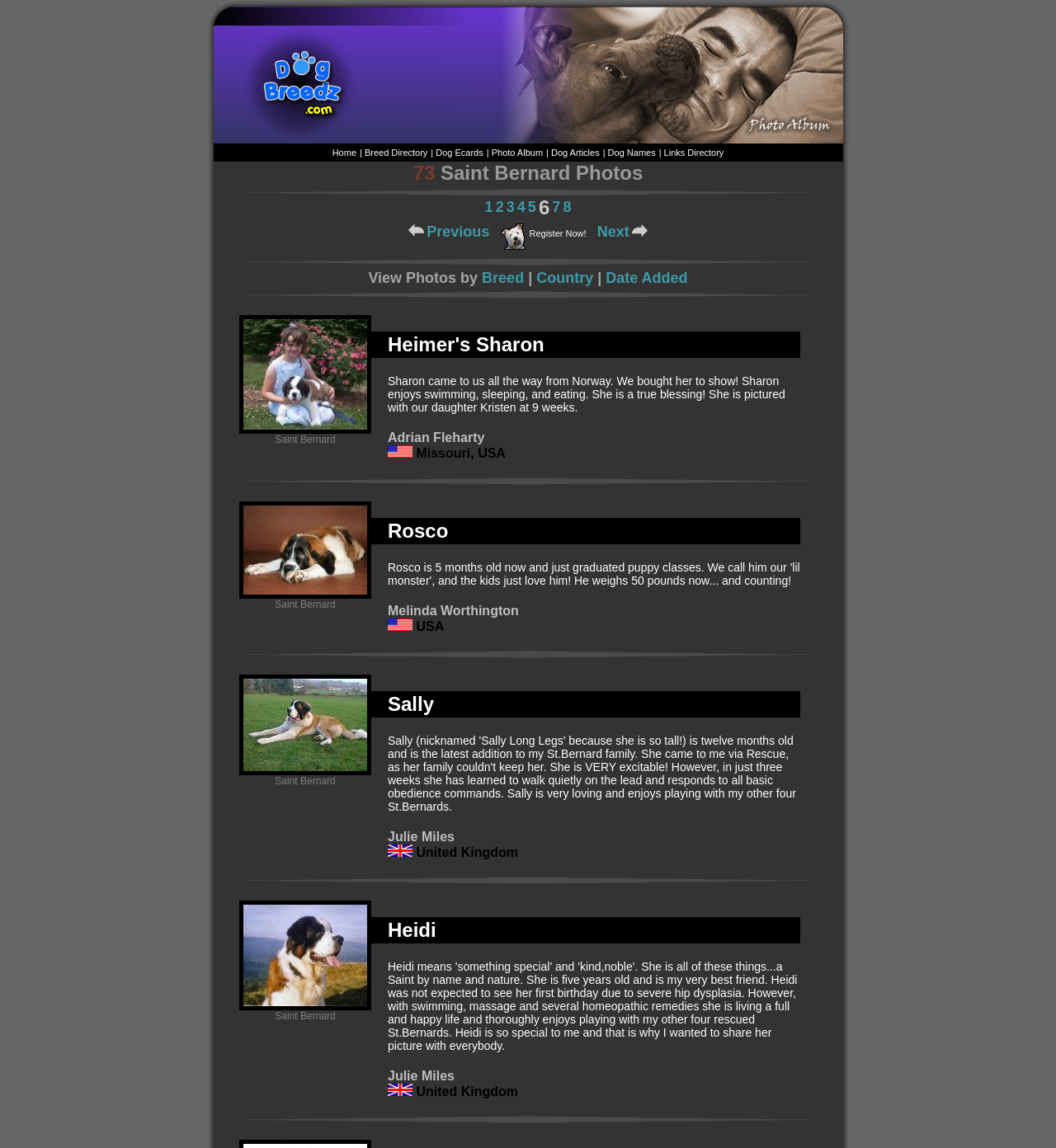What is the activity mentioned in the text description of the first photo?
Provide a well-explained and detailed answer to the question.

The text description of the first photo mentions 'Sharon enjoys swimming, sleeping, and eating.' This clearly states that one of the activities mentioned is swimming.